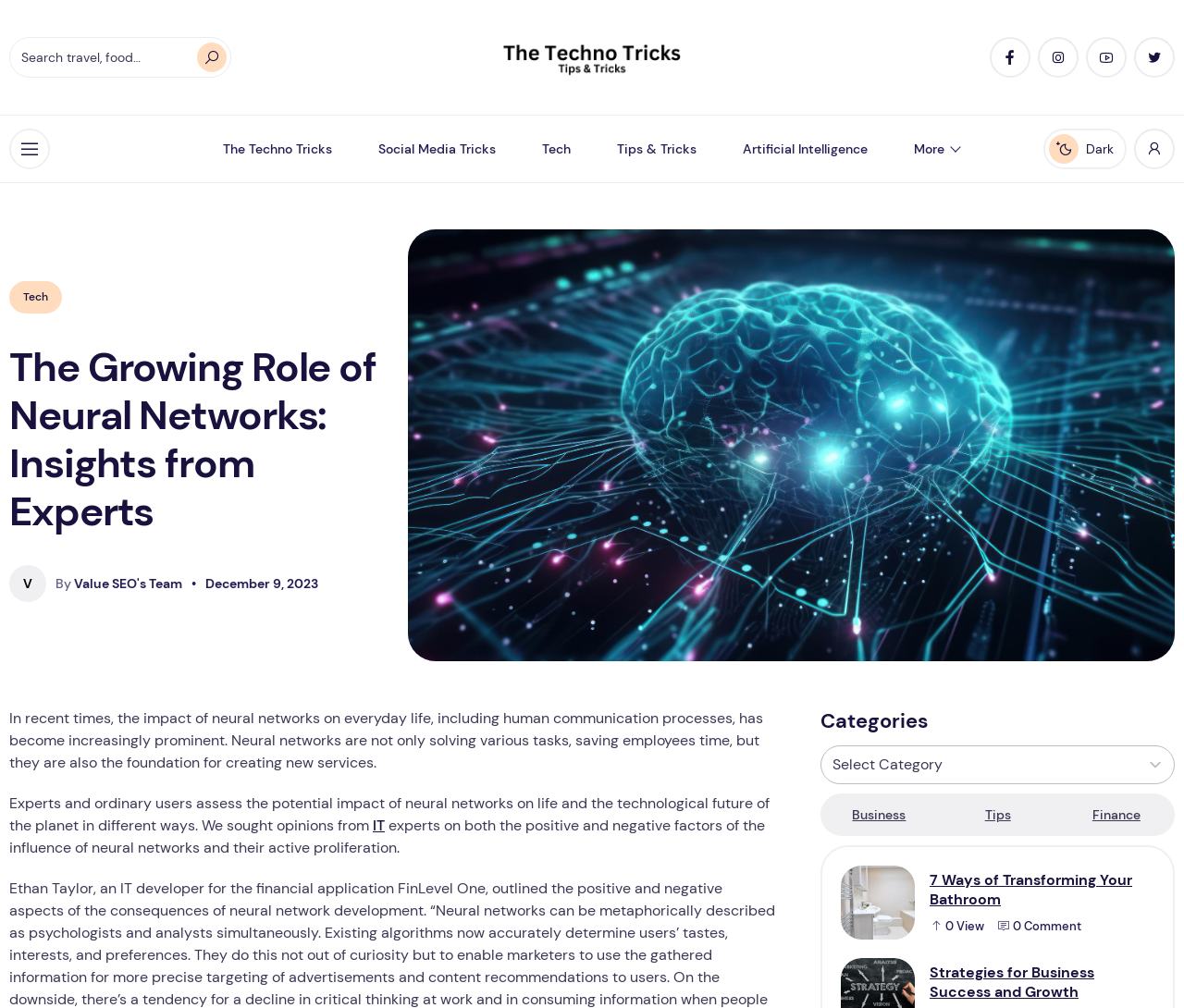Identify the bounding box coordinates of the clickable region necessary to fulfill the following instruction: "Select a category". The bounding box coordinates should be four float numbers between 0 and 1, i.e., [left, top, right, bottom].

[0.693, 0.739, 0.992, 0.778]